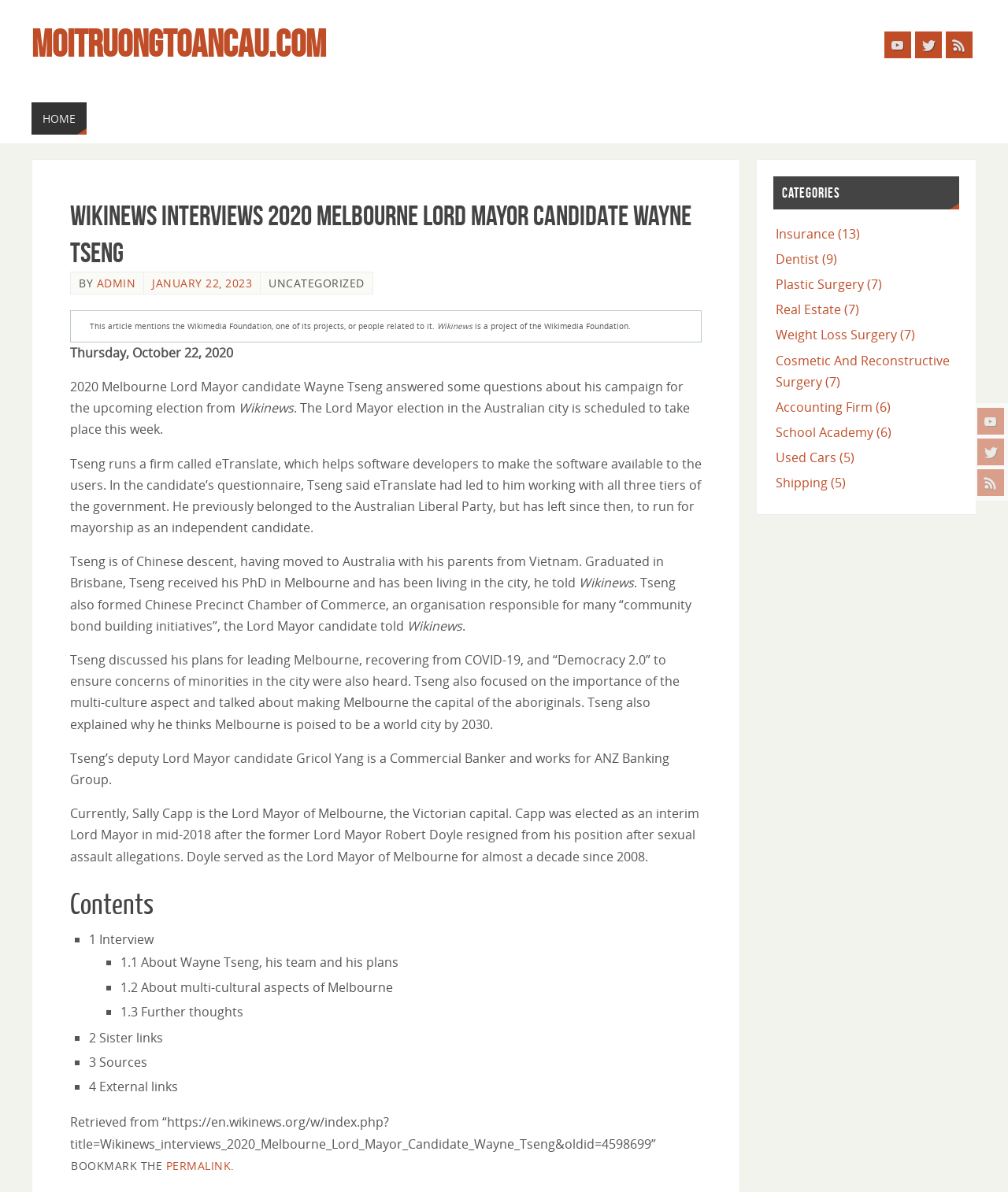What is the profession of Gricol Yang, Wayne Tseng's deputy Lord Mayor candidate?
Please provide a single word or phrase as the answer based on the screenshot.

Commercial Banker